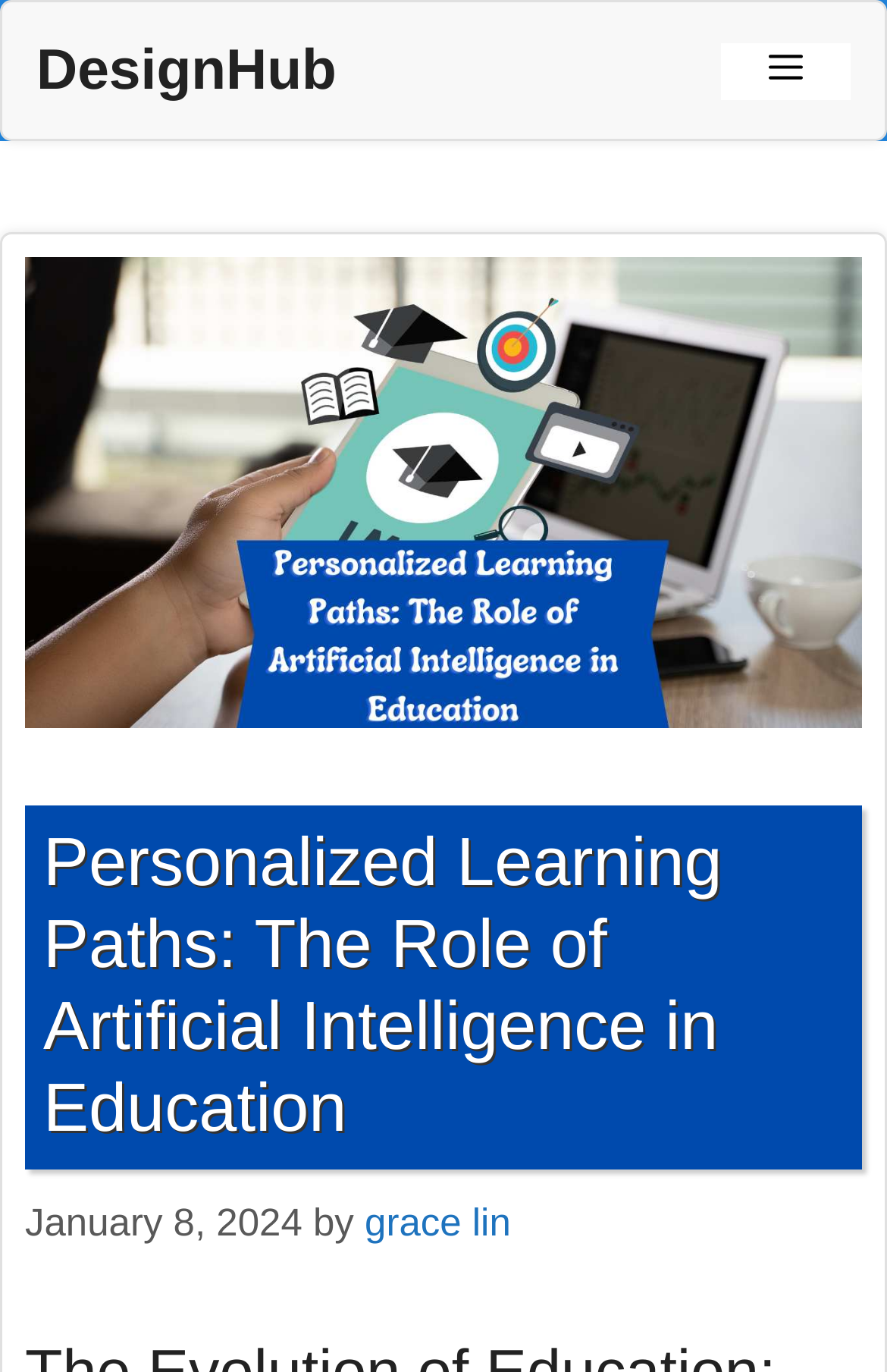Using the image as a reference, answer the following question in as much detail as possible:
What is the name of the site?

I found the site name by looking at the banner element at the top of the page, which contains the text 'DesignHub'.